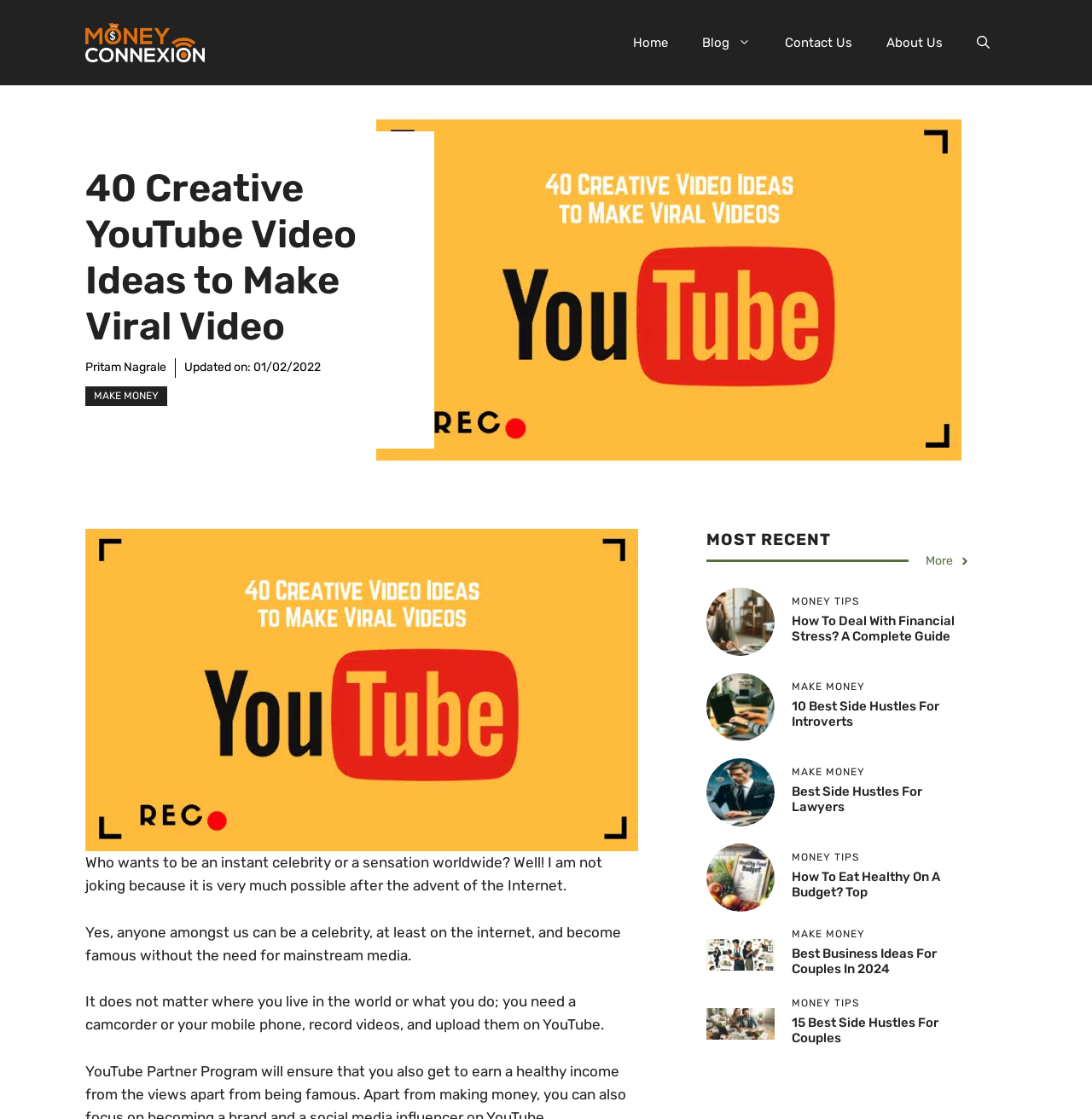Identify and extract the main heading from the webpage.

40 Creative YouTube Video Ideas to Make Viral Video